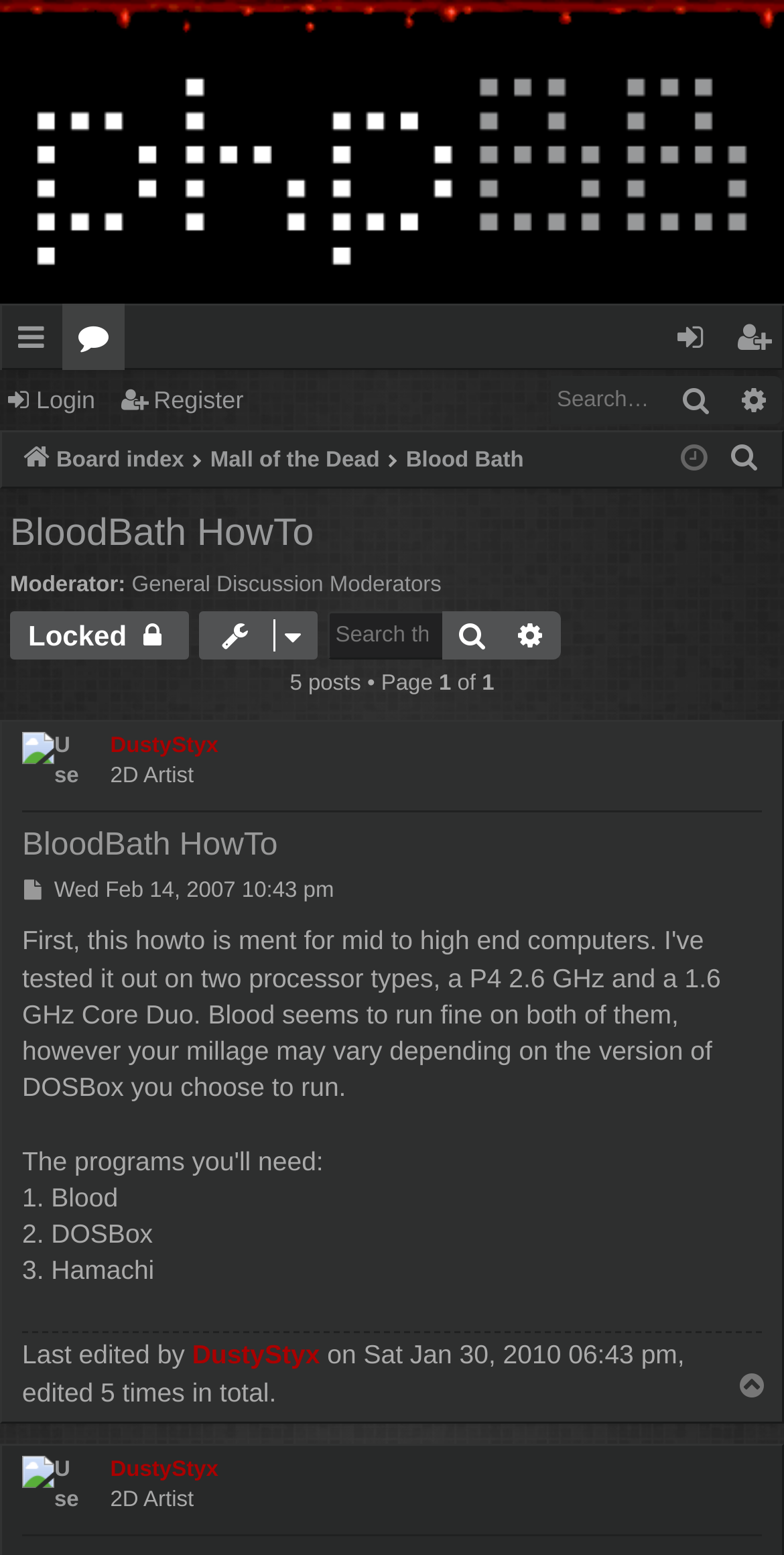Extract the bounding box coordinates for the UI element described as: "Quick links".

[0.0, 0.196, 0.079, 0.238]